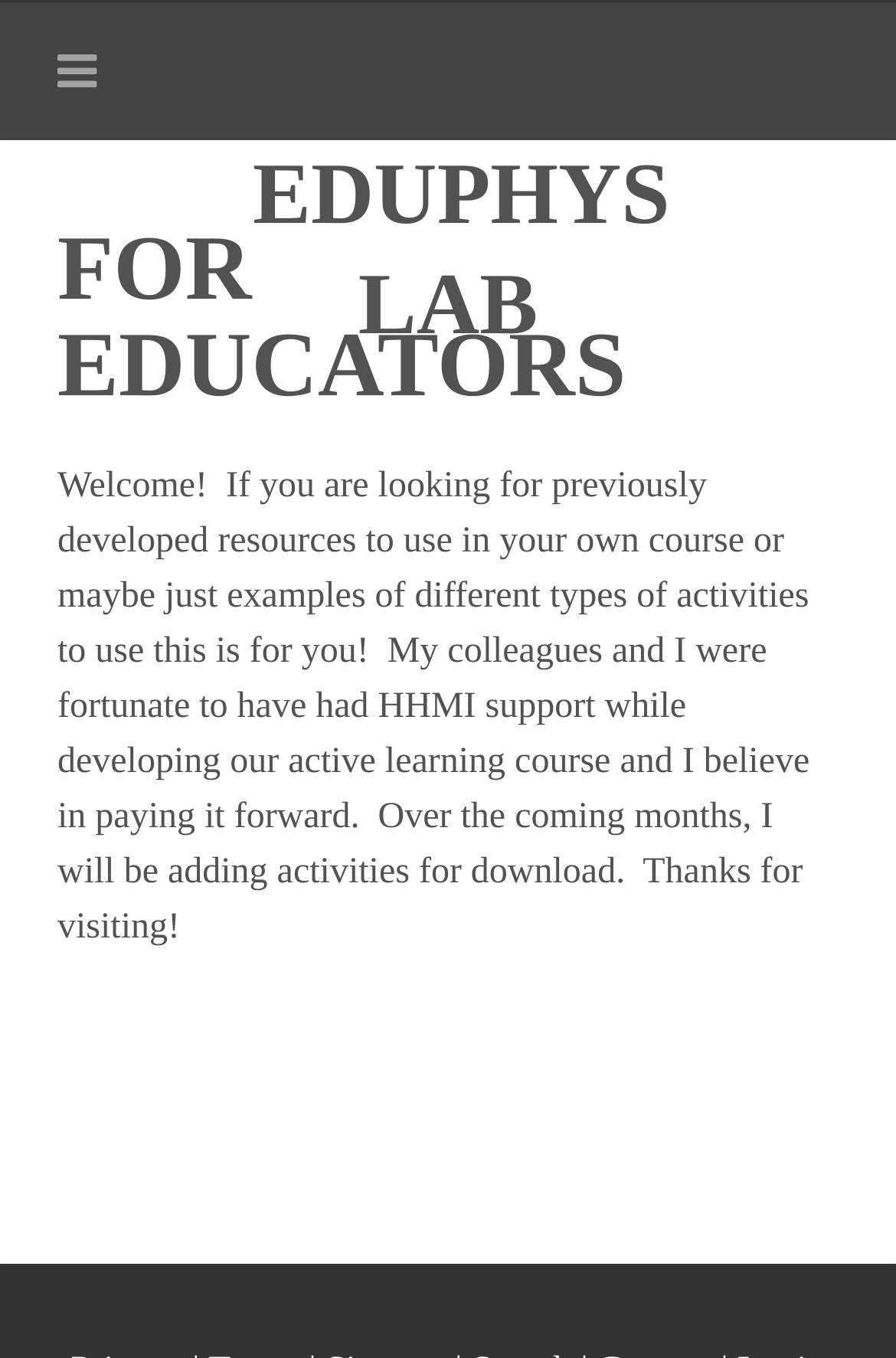Locate and provide the bounding box coordinates for the HTML element that matches this description: "EduPhys Lab".

[0.282, 0.037, 0.718, 0.34]